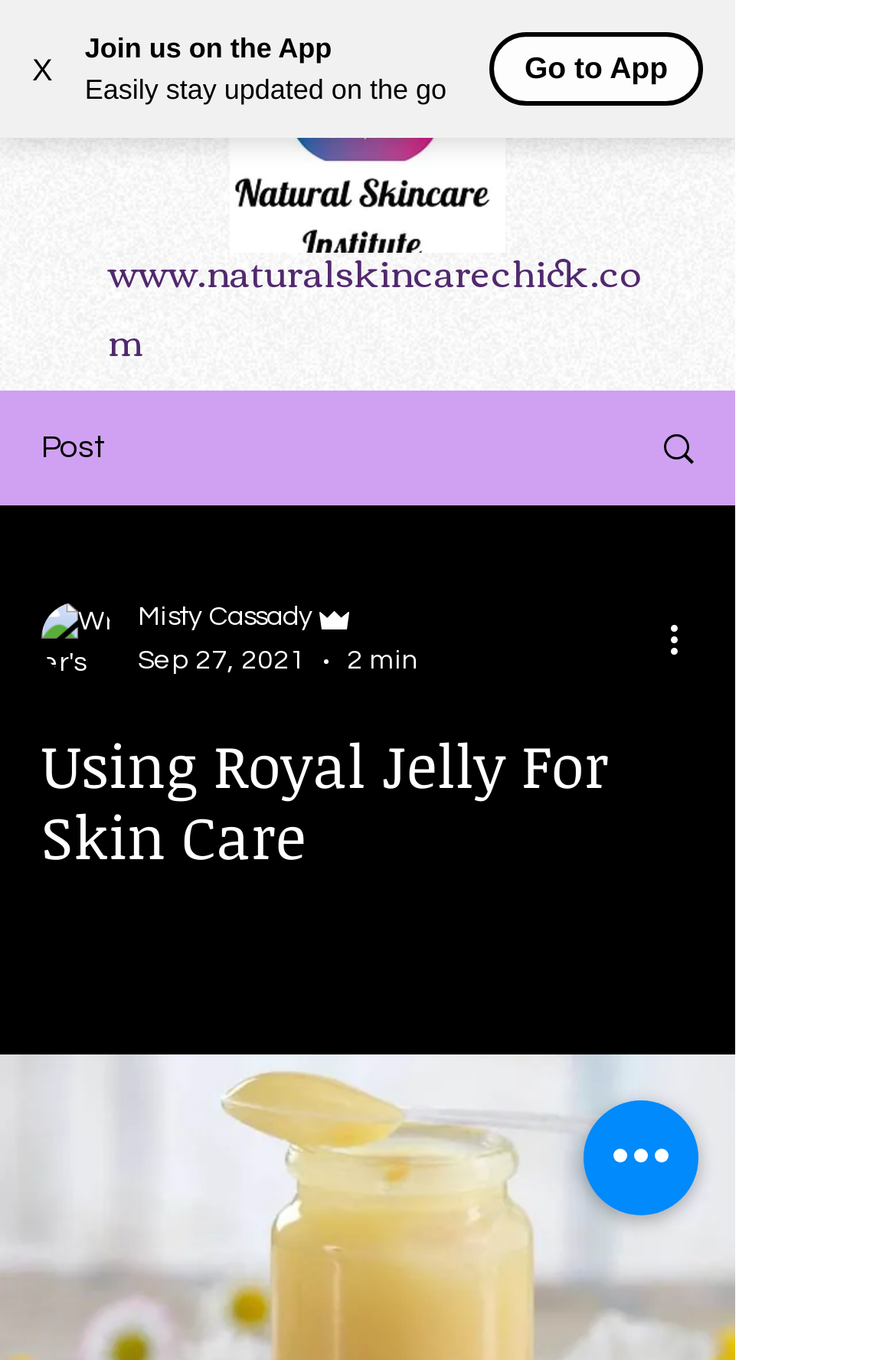What is the name of the institute?
Based on the screenshot, provide your answer in one word or phrase.

Natural Skincare Institute